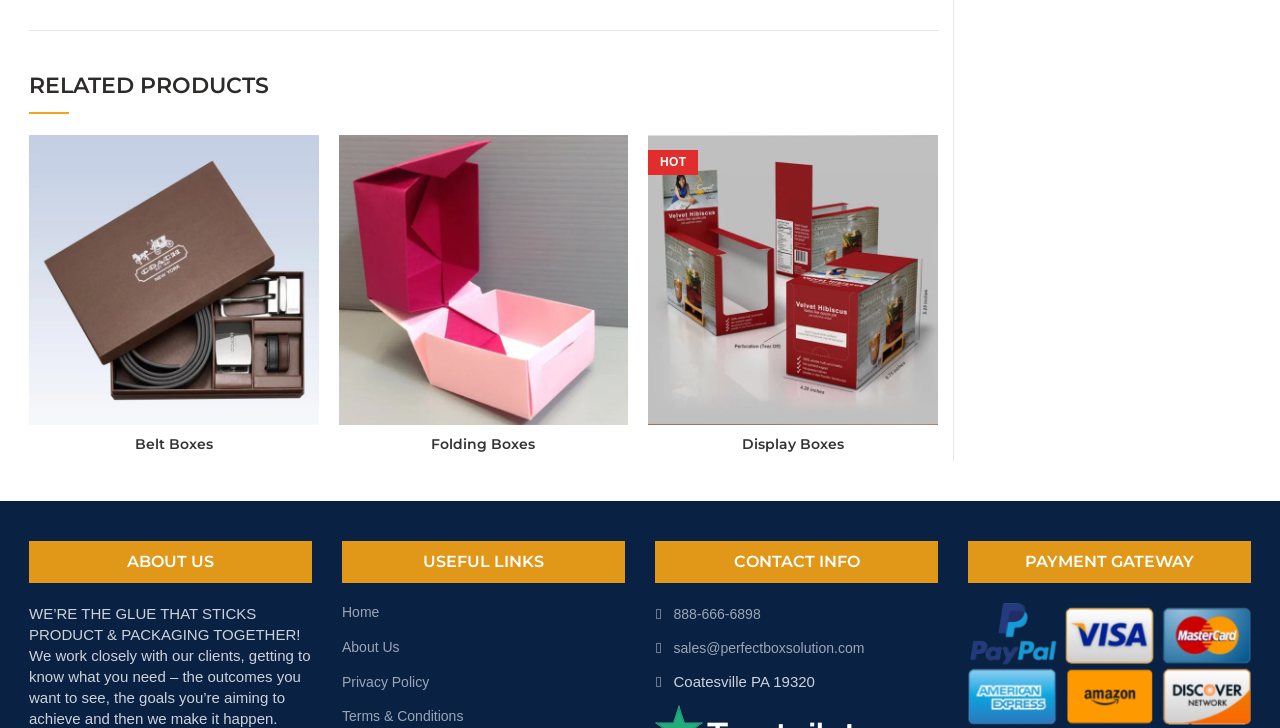Please identify the bounding box coordinates of the element's region that should be clicked to execute the following instruction: "View FAQs". The bounding box coordinates must be four float numbers between 0 and 1, i.e., [left, top, right, bottom].

None